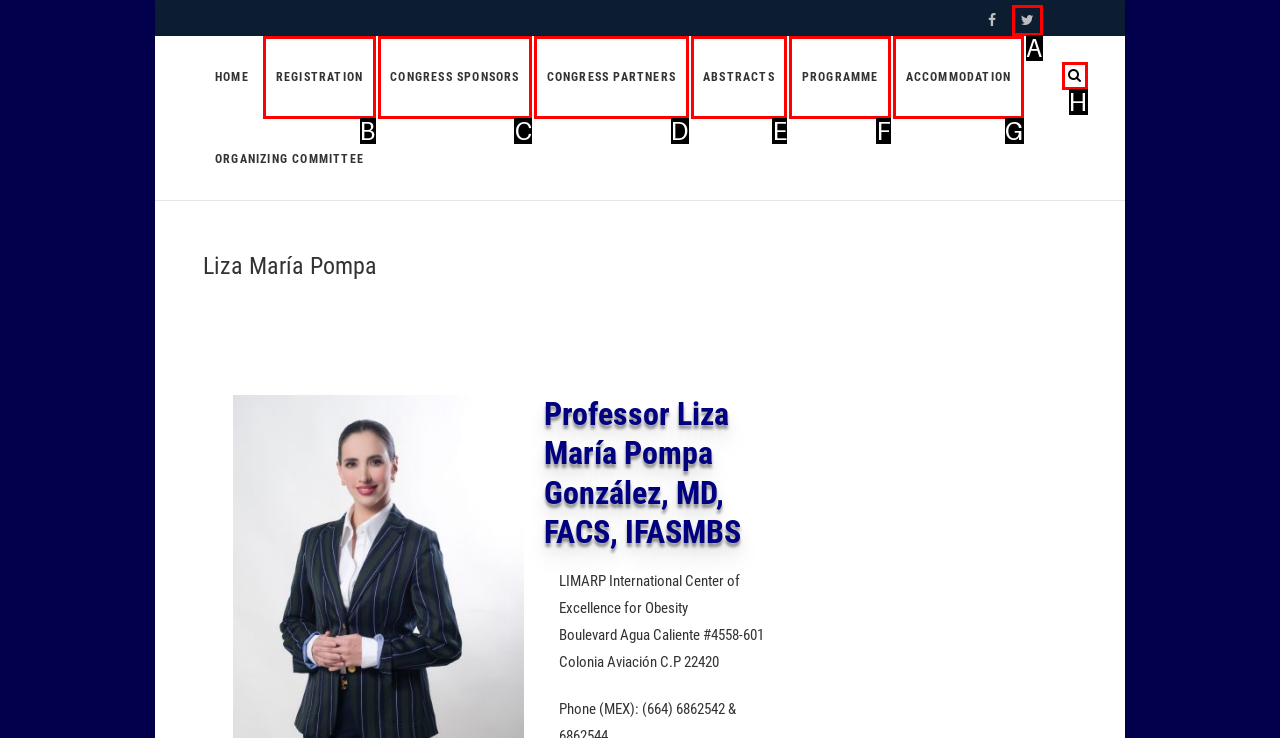Tell me which option best matches the description: Congress Partners
Answer with the option's letter from the given choices directly.

D